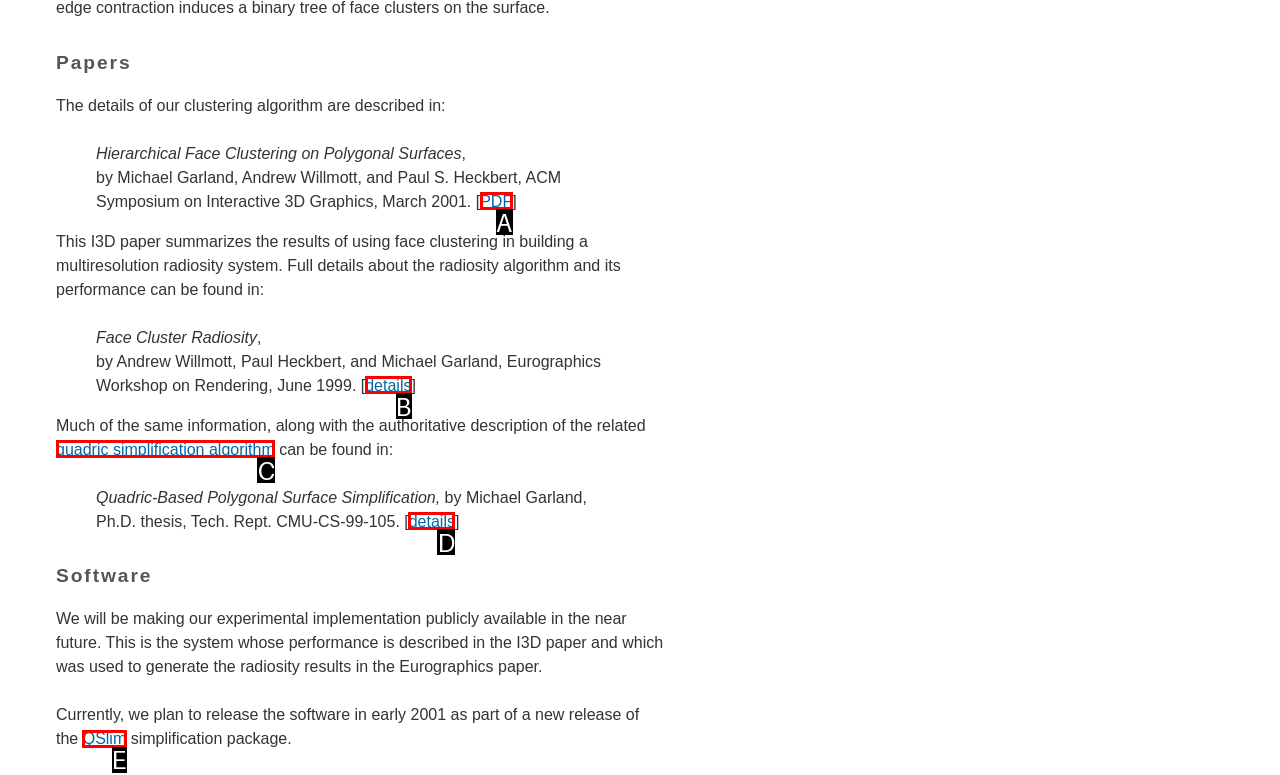Based on the description: Centennial, identify the matching lettered UI element.
Answer by indicating the letter from the choices.

None